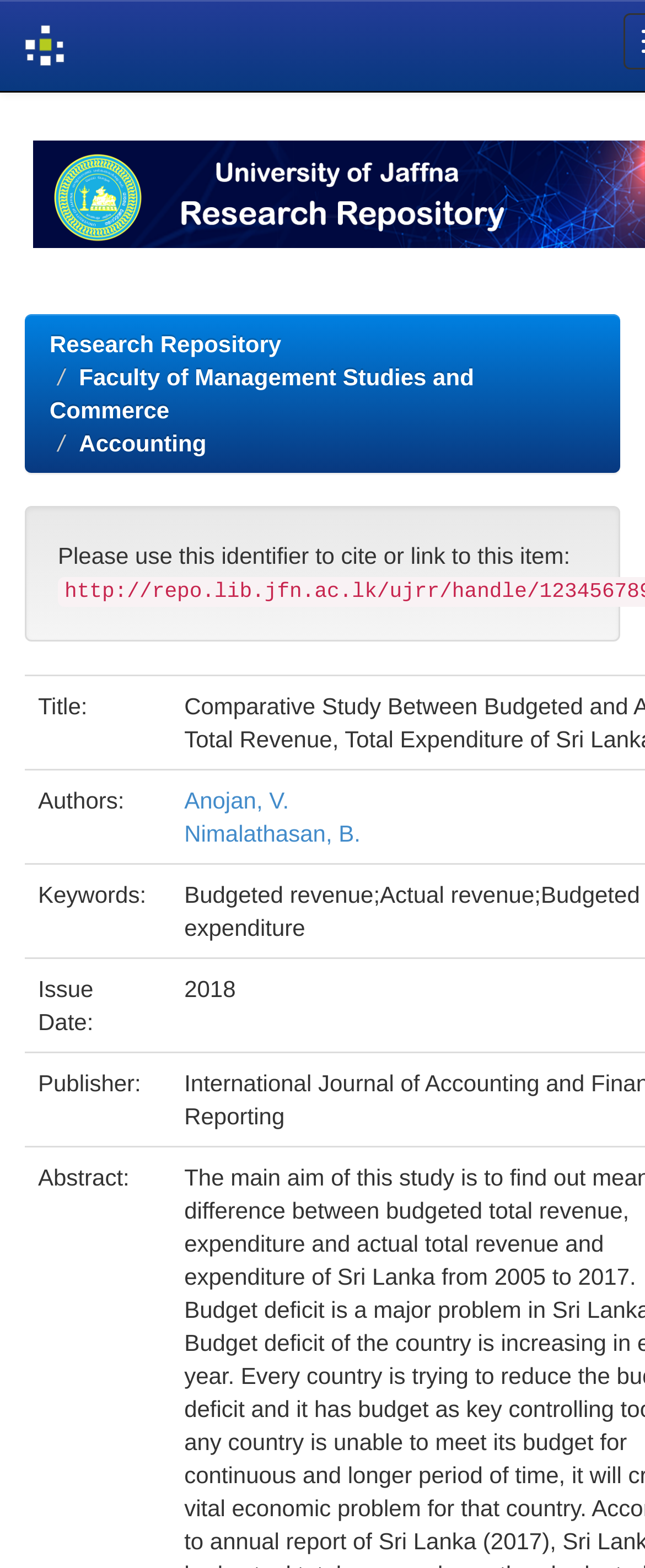Describe the entire webpage, focusing on both content and design.

The webpage is a research repository page, specifically showcasing a comparative study between budgeted and actual total revenue and total expenditure of Sri Lanka. 

At the top left corner, there is a DSpace logo, which is an image linked to the DSpace homepage. Next to the logo, there are three links: "Research Repository", "Faculty of Management Studies and Commerce", and "Accounting", which are likely navigation links to other sections of the repository.

Below these links, there is a static text that reads "Please use this identifier to cite or link to this item:". This text is followed by a grid of information about the research study, with labels such as "Title:", "Authors:", "Keywords:", "Issue Date:", and "Publisher:". 

Under the "Authors:" label, there are two links to the authors' names, "Anojan, V." and "Nimalathasan, B.". The rest of the grid cells contain the corresponding information about the research study.